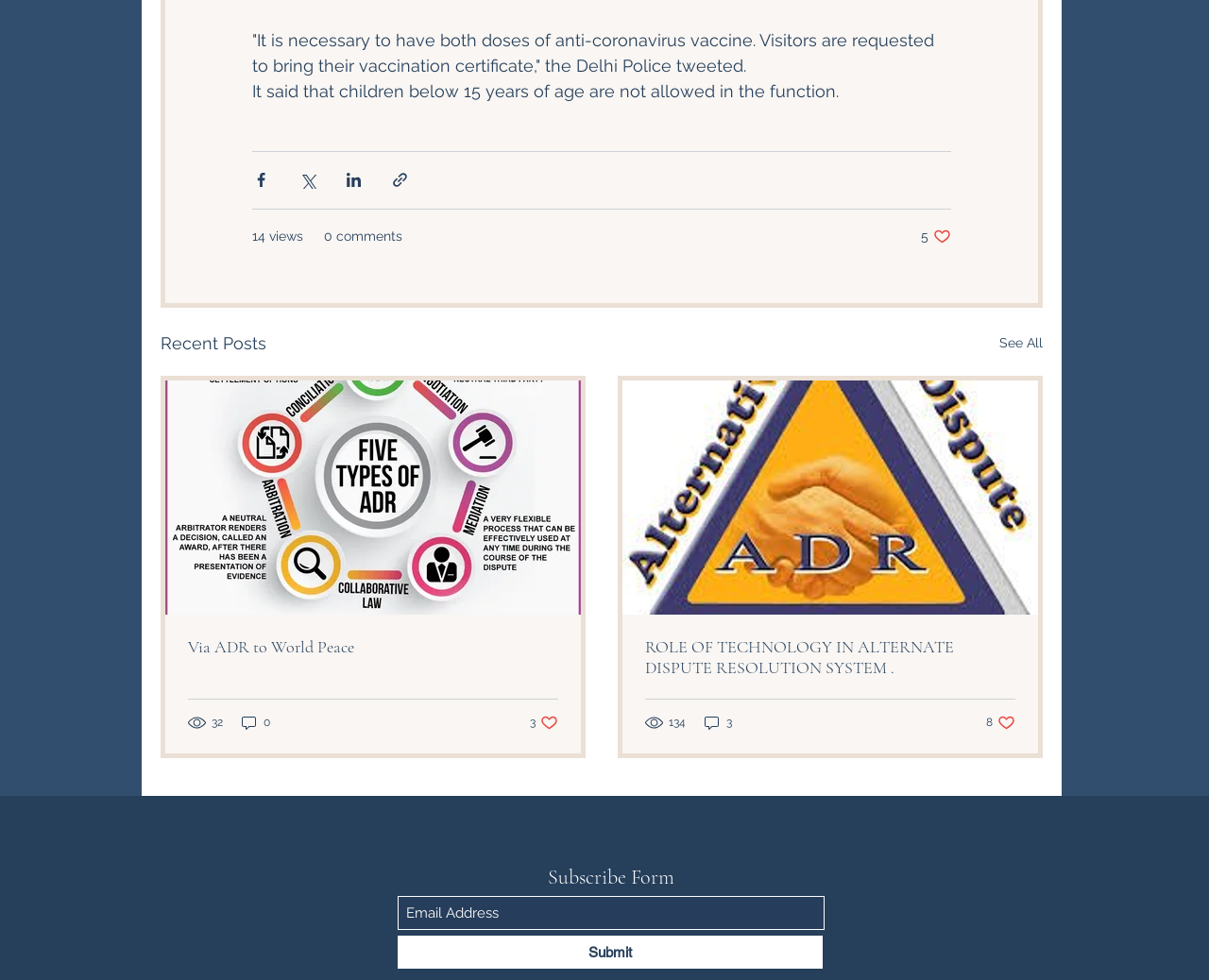From the element description: "aria-label="Email Address" name="email" placeholder="Email Address"", extract the bounding box coordinates of the UI element. The coordinates should be expressed as four float numbers between 0 and 1, in the order [left, top, right, bottom].

[0.329, 0.914, 0.682, 0.949]